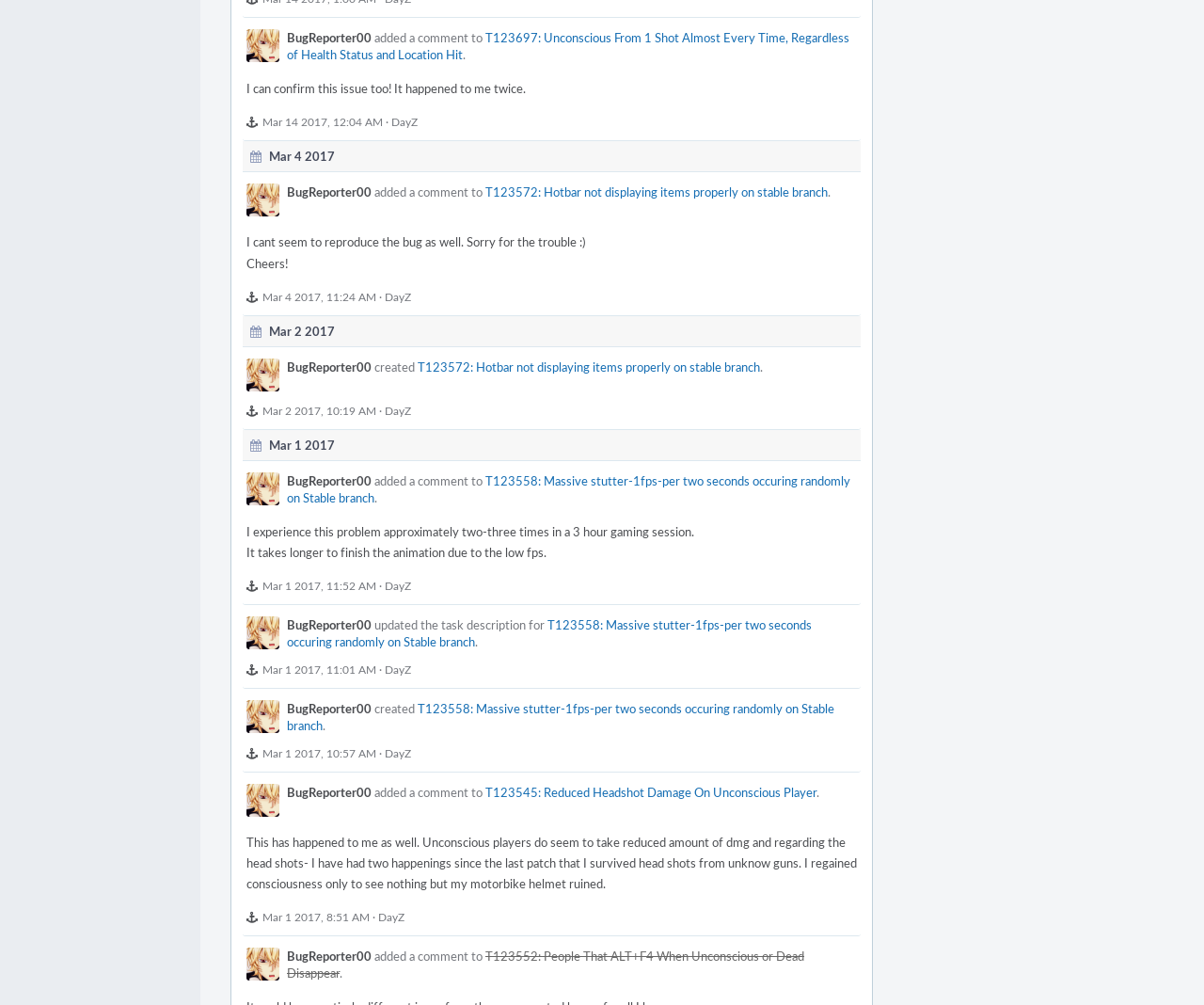Determine the bounding box coordinates for the element that should be clicked to follow this instruction: "Read comment from Mar 14 2017". The coordinates should be given as four float numbers between 0 and 1, in the format [left, top, right, bottom].

[0.205, 0.08, 0.437, 0.097]